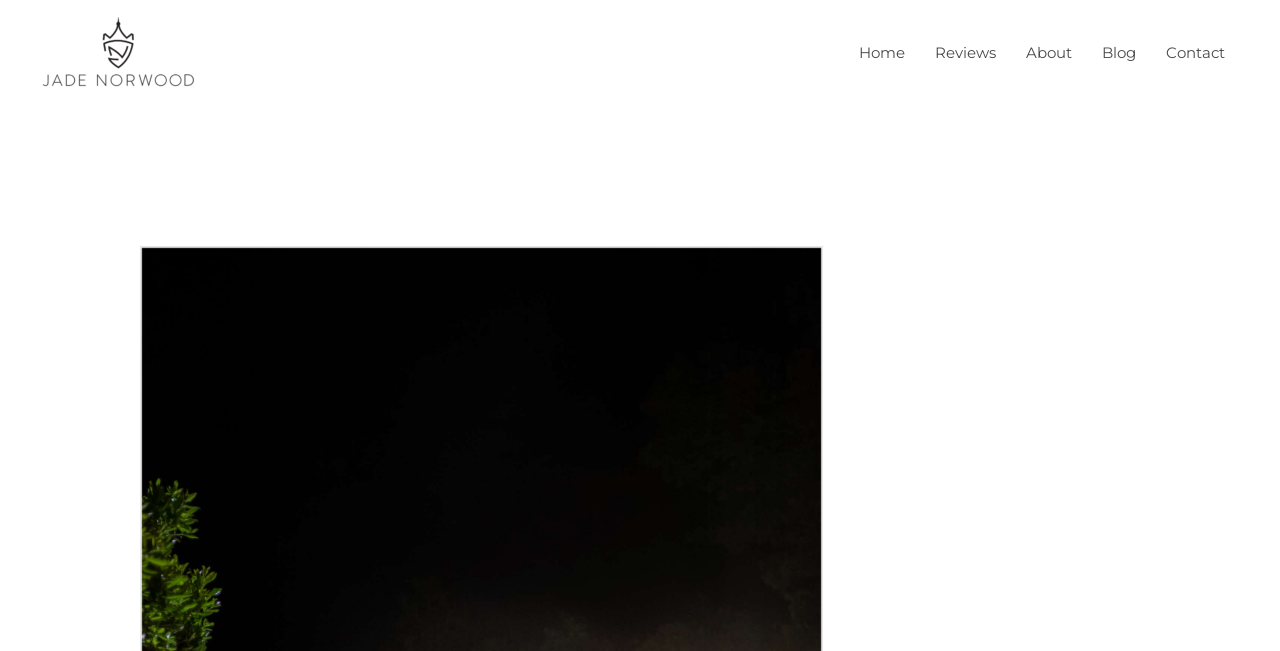Please give a succinct answer to the question in one word or phrase:
What is the name of the photographer?

Jade Norwood